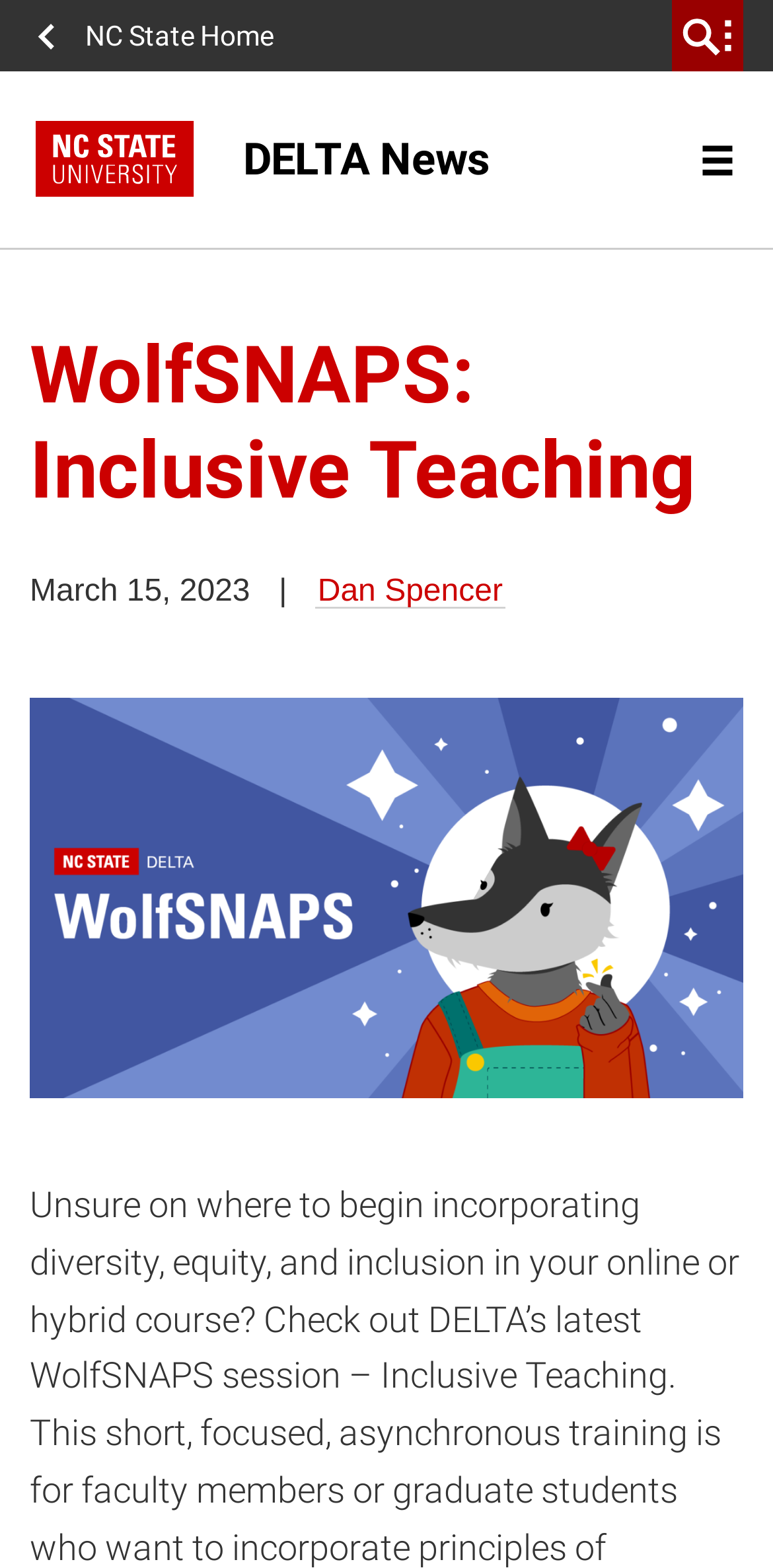Describe every aspect of the webpage comprehensively.

The webpage is about WolfSNAPS: Inclusive Teaching, a training program for faculty or graduate students. At the top of the page, there is a navigation bar with an NC State brand utility bar, which includes a link to the NC State Home page and a search bar with a magnifying glass icon. 

Below the navigation bar, there is a primary site navigation section with a link to NC State University DELTA News, accompanied by an image of the university's logo. To the right of this link, there is a button labeled "Menu" with a corresponding icon, which controls the mobile navigation menu.

The main content of the page is headed by a title, "WolfSNAPS: Inclusive Teaching", followed by a date, "March 15, 2023", and an author credit, "Dan Spencer". Below this, there is a large illustration of a wolf snapping, which takes up most of the page's width.